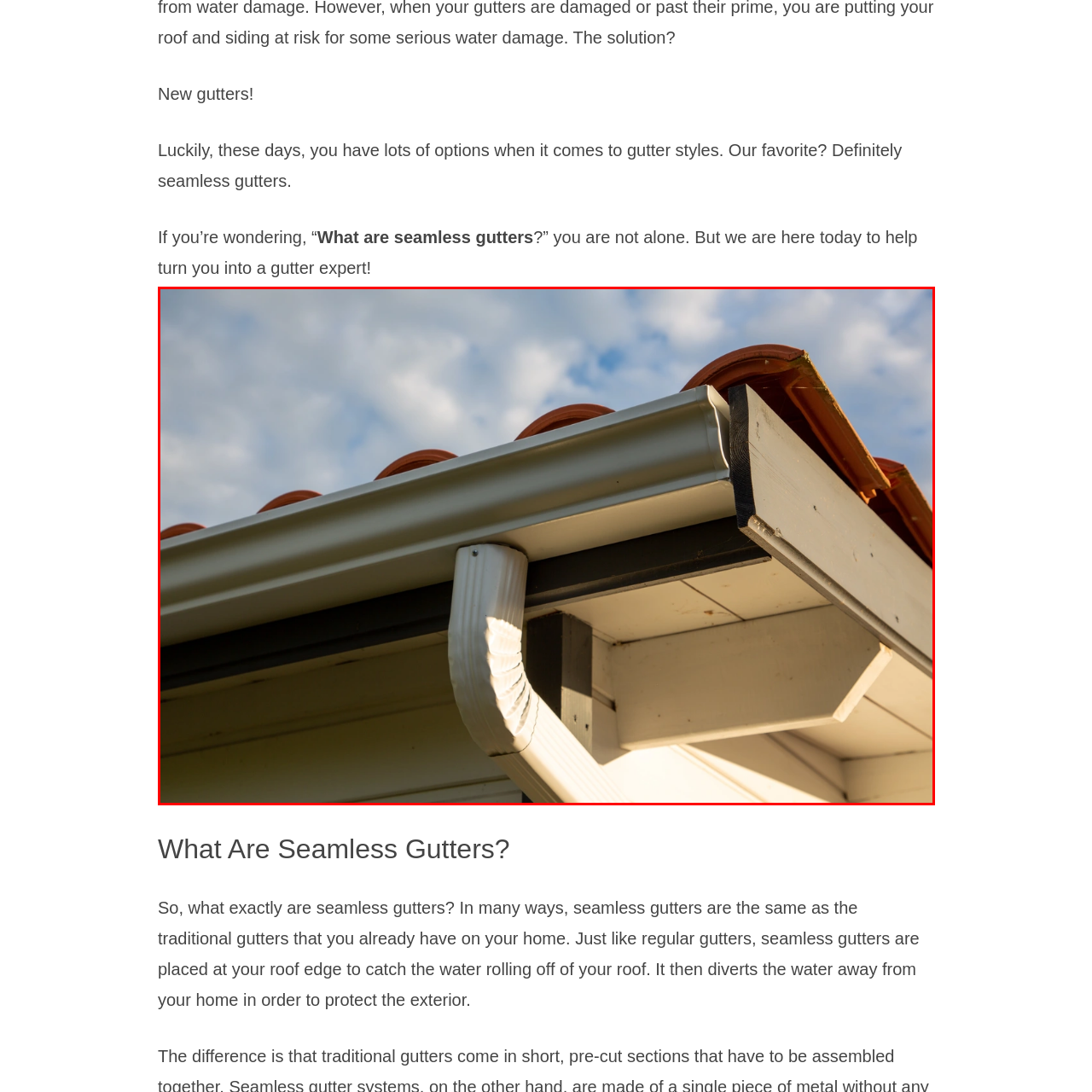Review the part of the image encased in the red box and give an elaborate answer to the question posed: What is the material of the gutter's surface?

The caption states that the light reflects off the metallic surface of the gutter, which suggests that the gutter's surface is made of a metallic material.